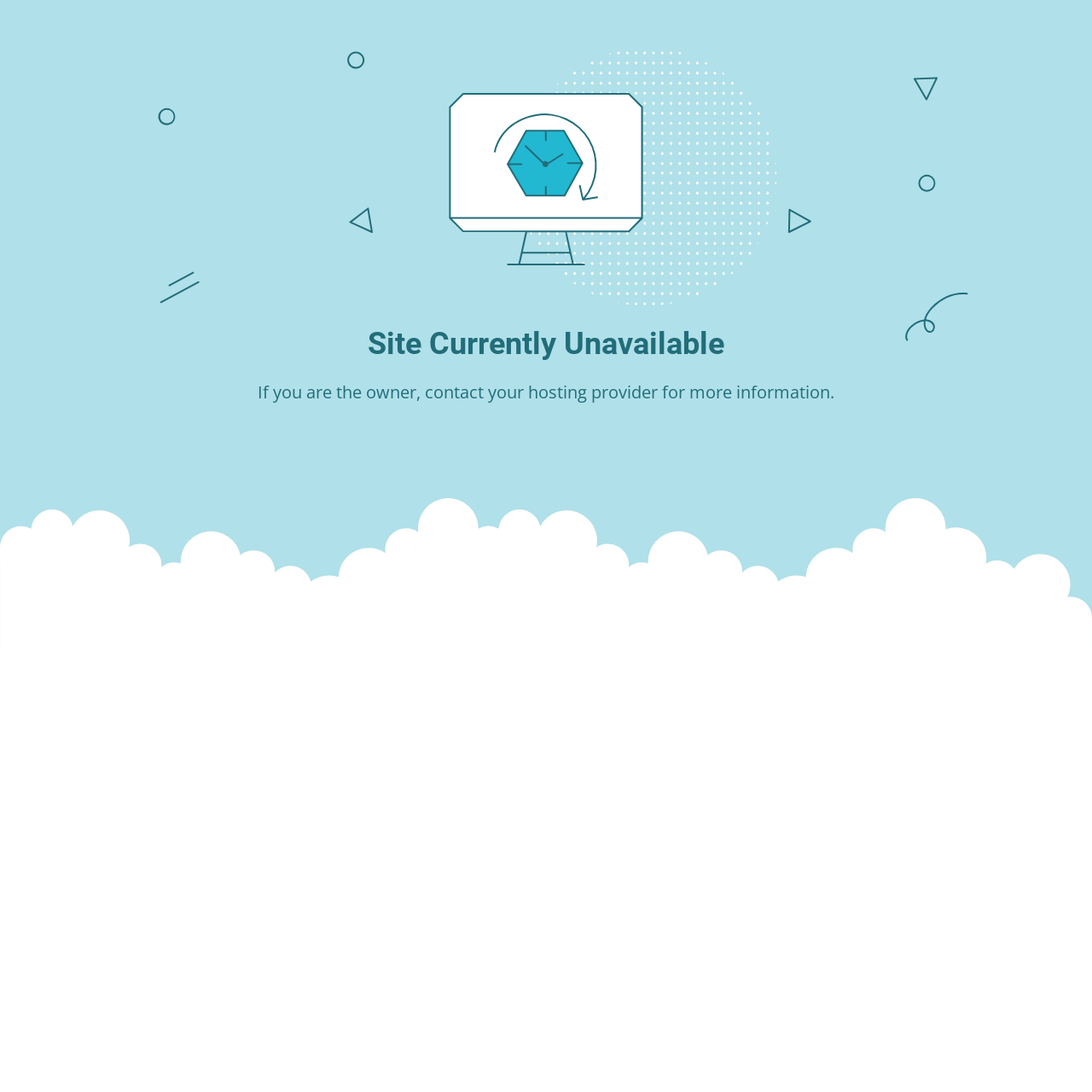Identify the main title of the webpage and generate its text content.

Site Currently Unavailable